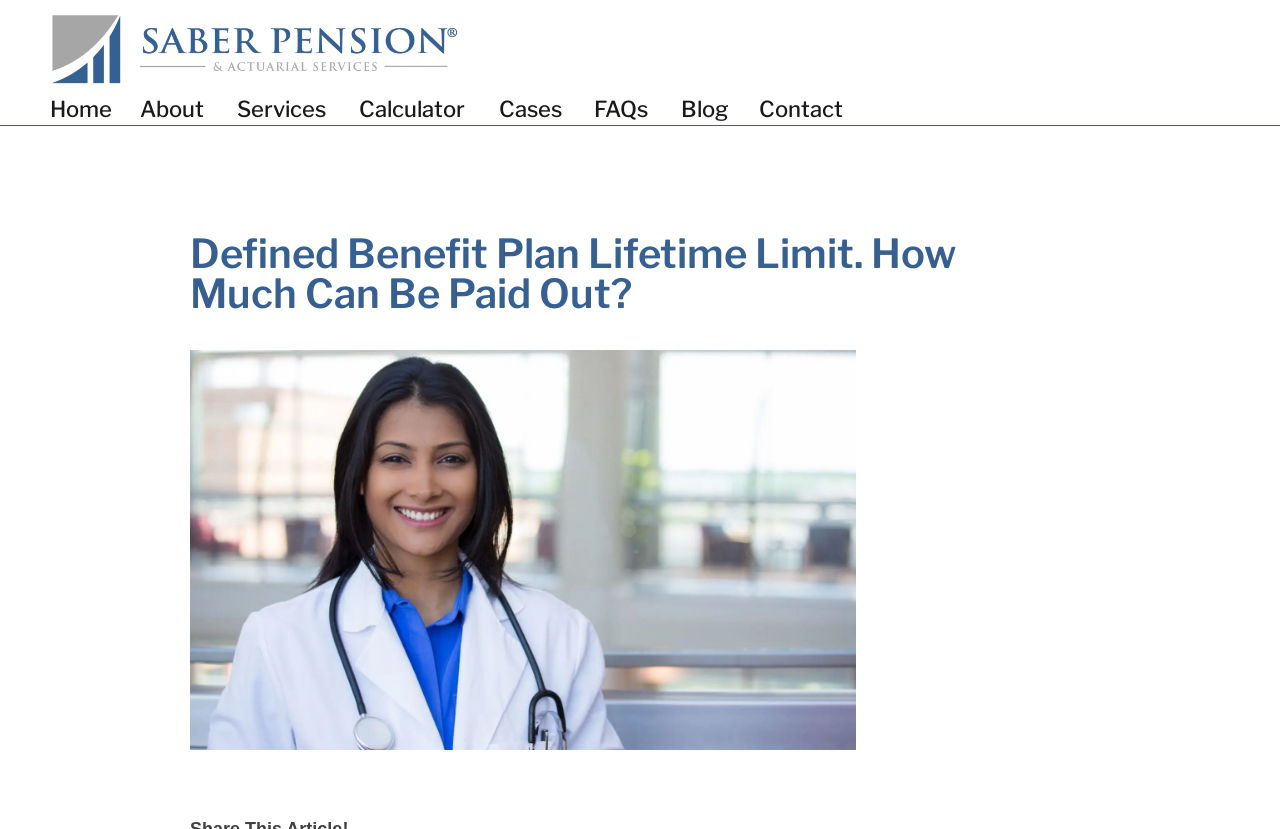Write a detailed summary of the webpage, including text, images, and layout.

The webpage is about Defined Benefit Plan Lifetime Limit, specifically discussing how much can be paid out. At the top, there is a navigation menu with 7 links: "Home", "About", "Services", "Cases", "Calculator", "Blog", and "FAQs", which are evenly spaced and aligned horizontally. 

Below the navigation menu, there is a main heading that reads "Defined Benefit Plan Lifetime Limit. How Much Can Be Paid Out?" which takes up a significant portion of the page. 

Underneath the main heading, there is a link with the same text as the main heading, accompanied by an image. The image and the link are positioned side by side, taking up most of the page's width.